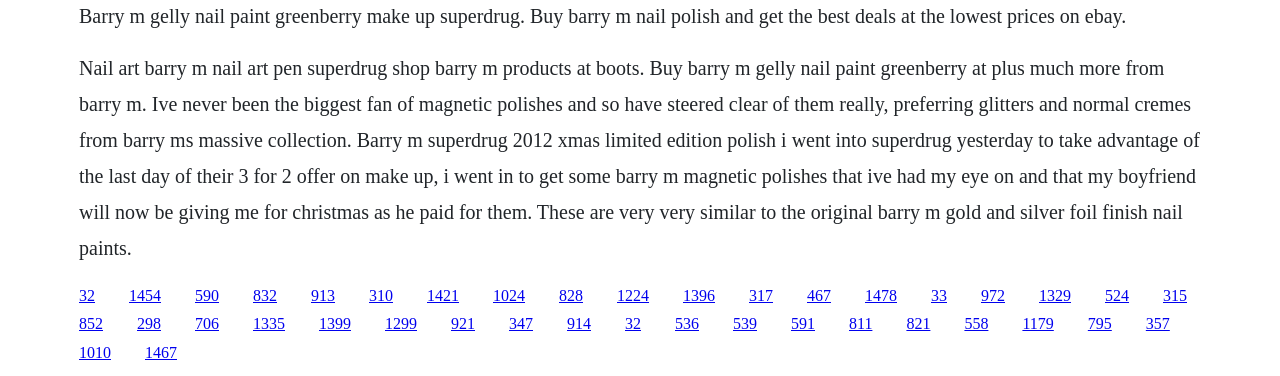Can you provide the bounding box coordinates for the element that should be clicked to implement the instruction: "Explore the page about Barry M gold and silver foil finish nail paints"?

[0.288, 0.762, 0.307, 0.807]